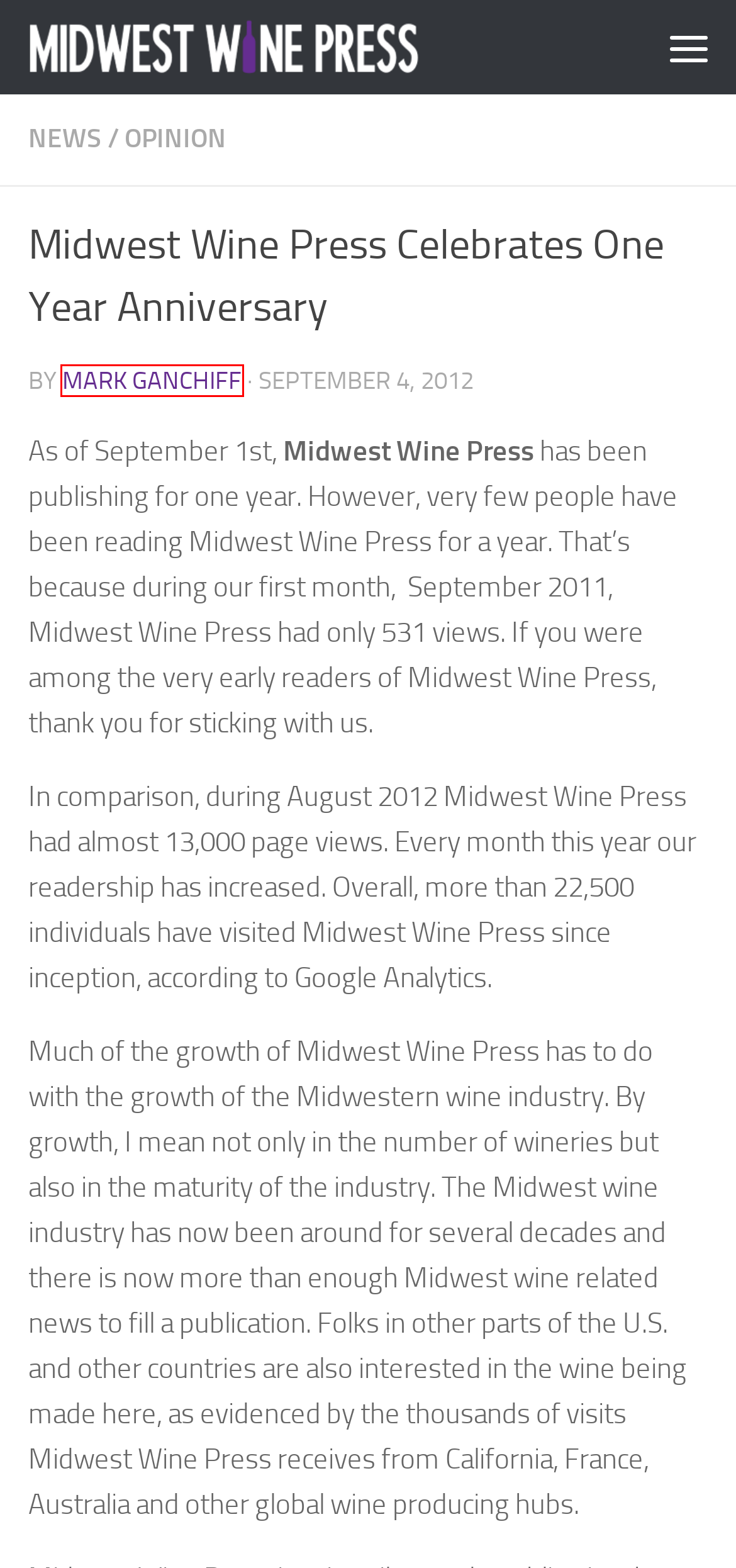You are provided with a screenshot of a webpage that includes a red rectangle bounding box. Please choose the most appropriate webpage description that matches the new webpage after clicking the element within the red bounding box. Here are the candidates:
A. News – Midwest Wine Press
B. Sandusky Winery Owner Indicted on Federal Charges  – Midwest Wine Press
C. Opinion – Midwest Wine Press
D. Midwestern wine publications – Midwest Wine Press
E. Mark Ganchiff – Midwest Wine Press
F. How Copper Fooled Us All – Midwest Wine Press
G. Midwest Wine Press
H. San Francisco Chronicle Rips Hybrid Wine Grapes – Midwest Wine Press

E